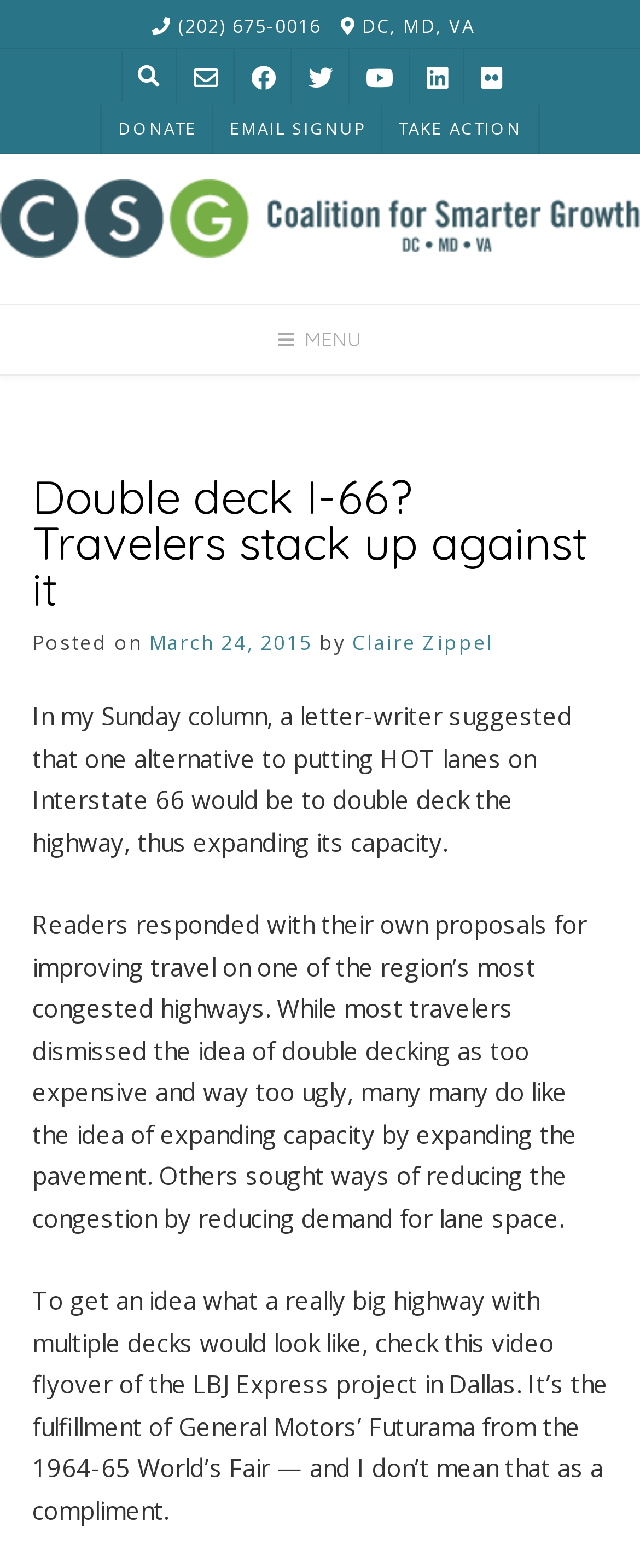Please reply to the following question with a single word or a short phrase:
What is the phone number on the webpage?

(202) 675-0016